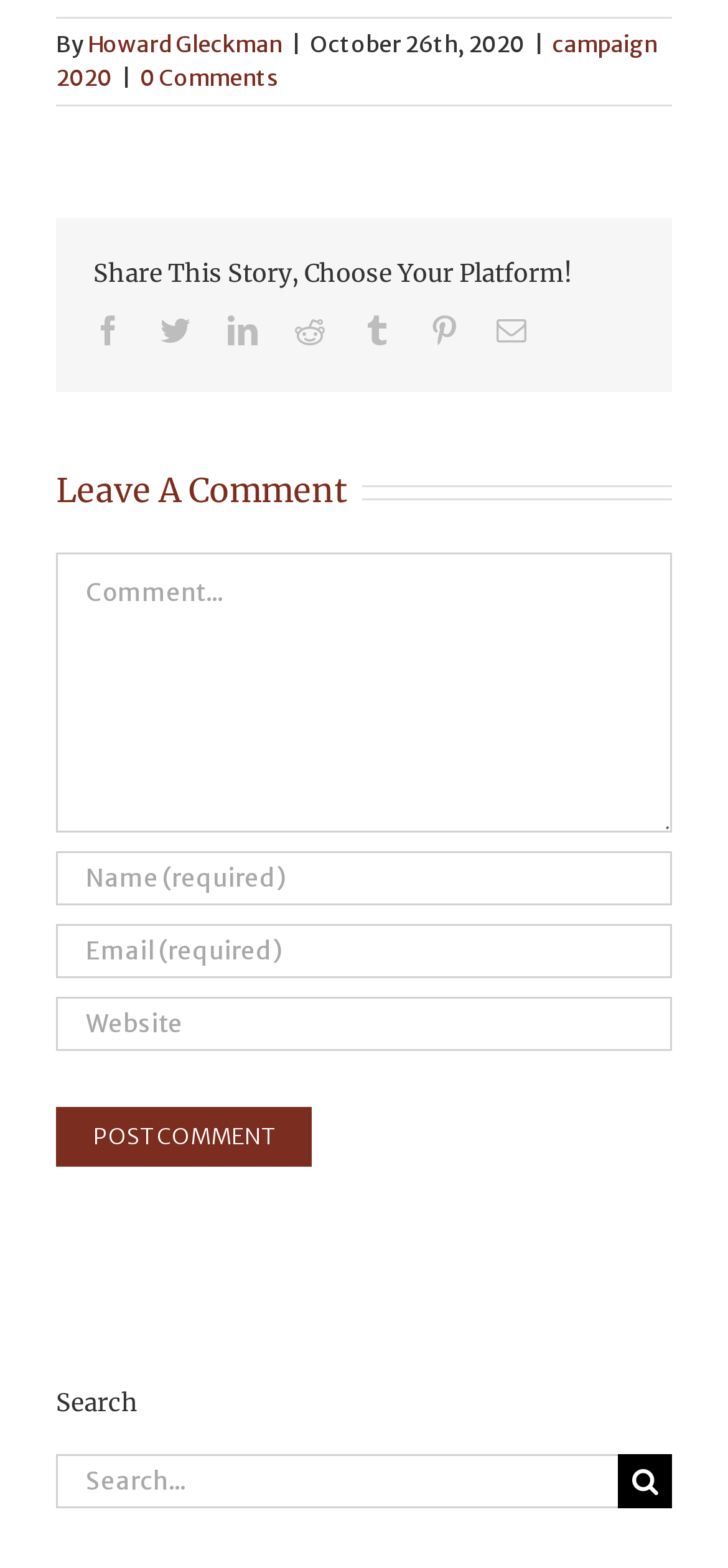Please identify the bounding box coordinates of the element I should click to complete this instruction: 'Post a comment'. The coordinates should be given as four float numbers between 0 and 1, like this: [left, top, right, bottom].

[0.077, 0.706, 0.428, 0.744]